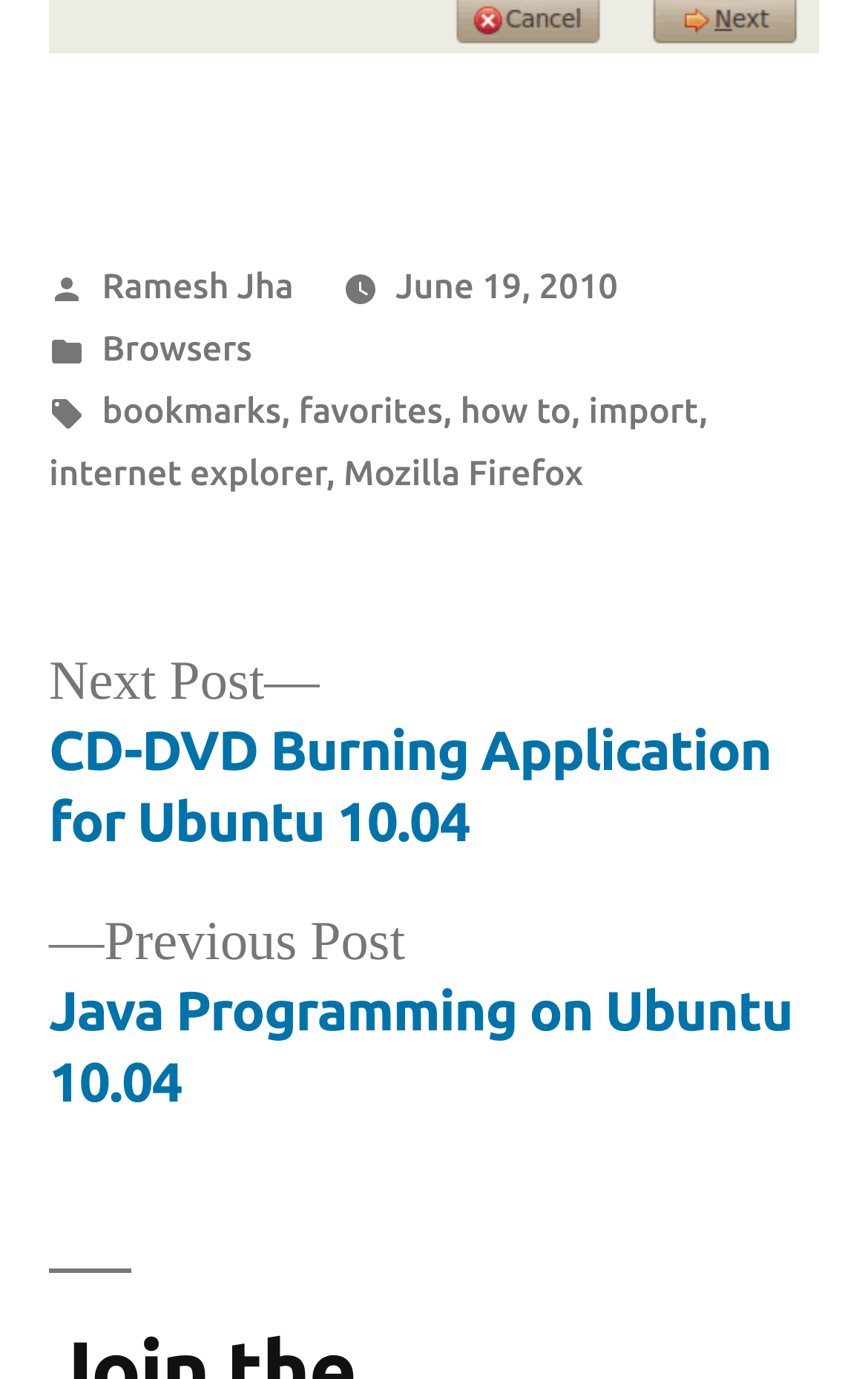Provide the bounding box coordinates of the section that needs to be clicked to accomplish the following instruction: "Read posts about internet explorer."

[0.056, 0.328, 0.376, 0.357]